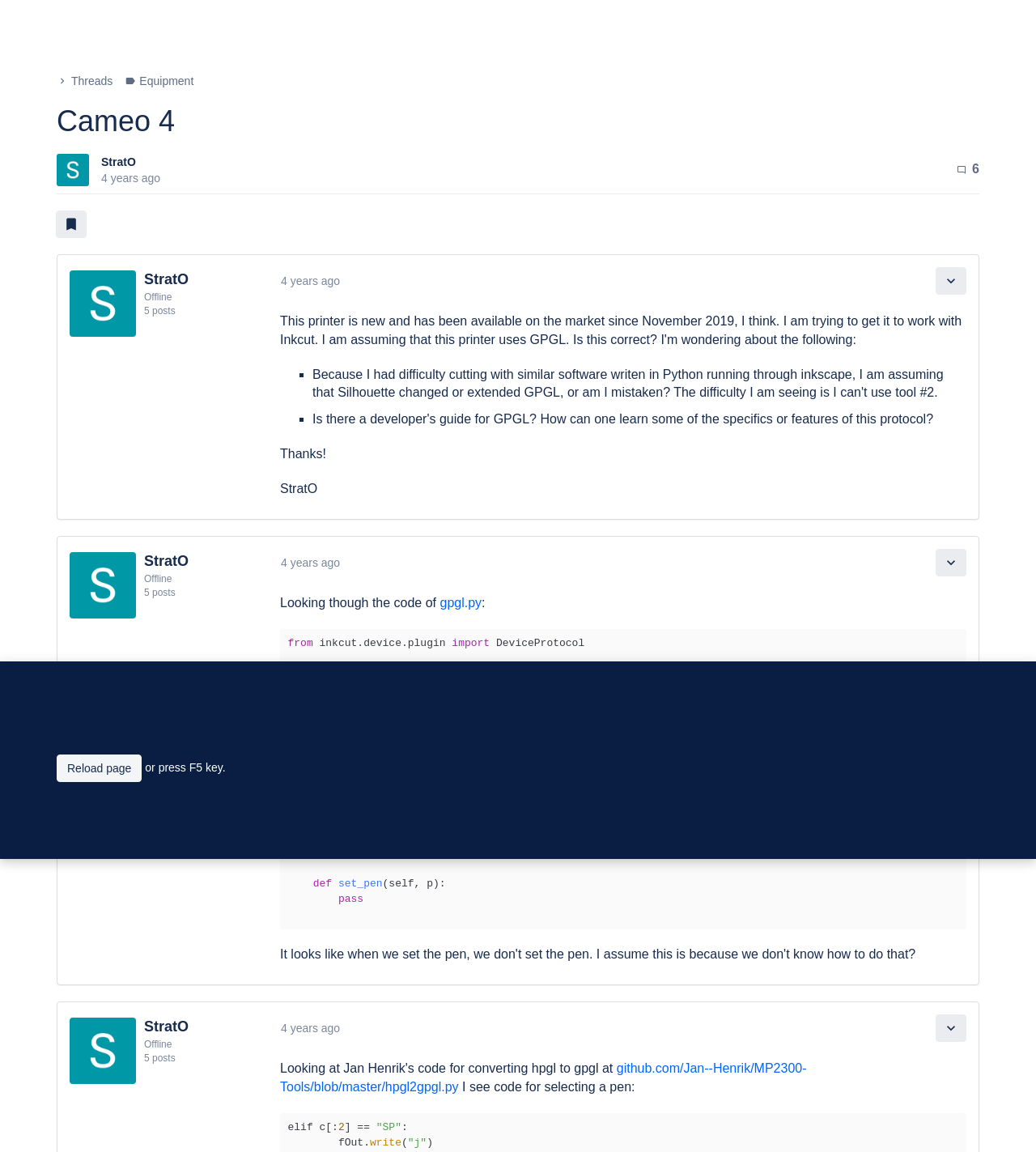Determine the bounding box for the UI element described here: "Privacy policy".

[0.055, 0.831, 0.122, 0.842]